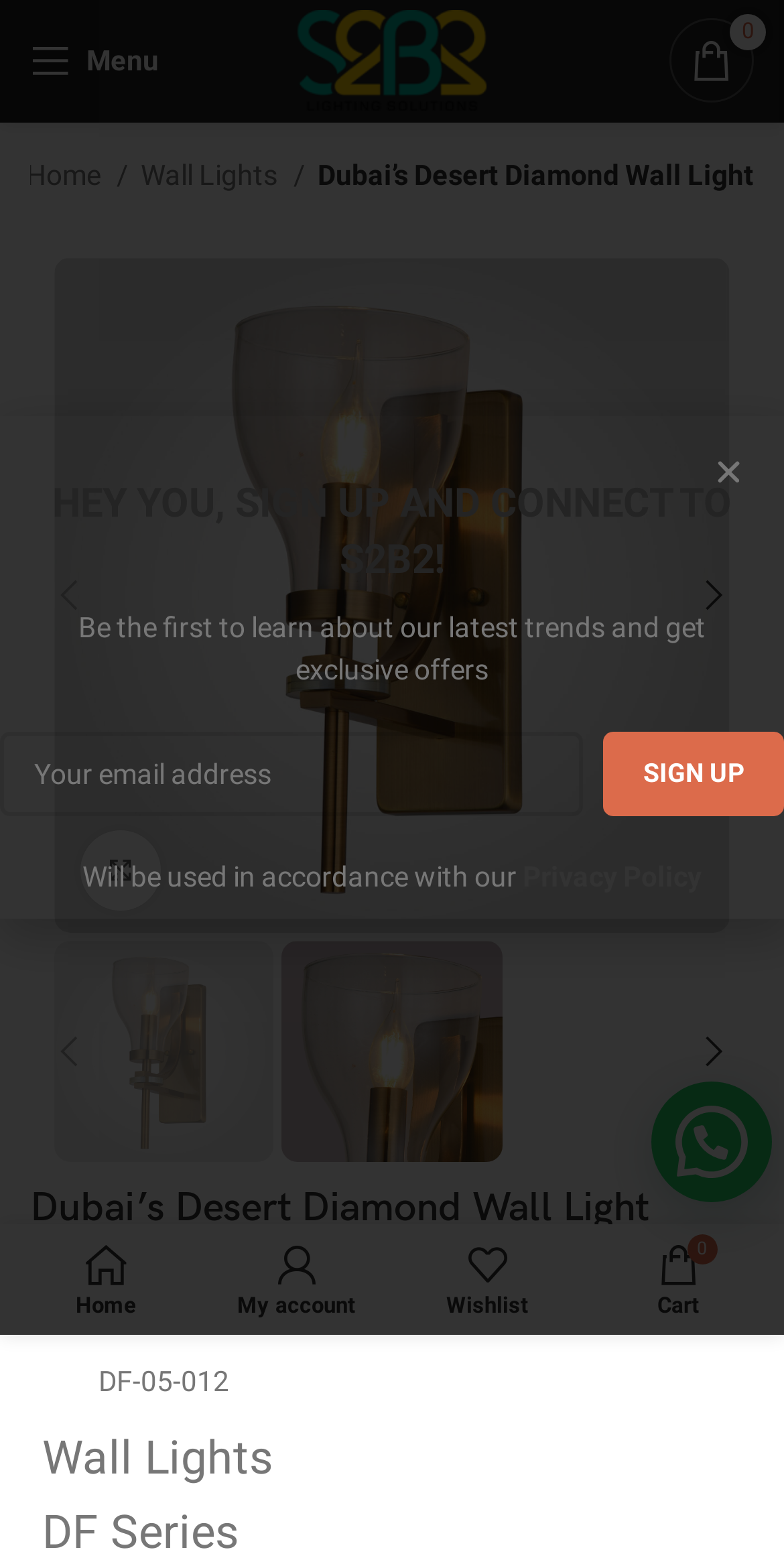Please find and give the text of the main heading on the webpage.

Dubai’s Desert Diamond Wall Light